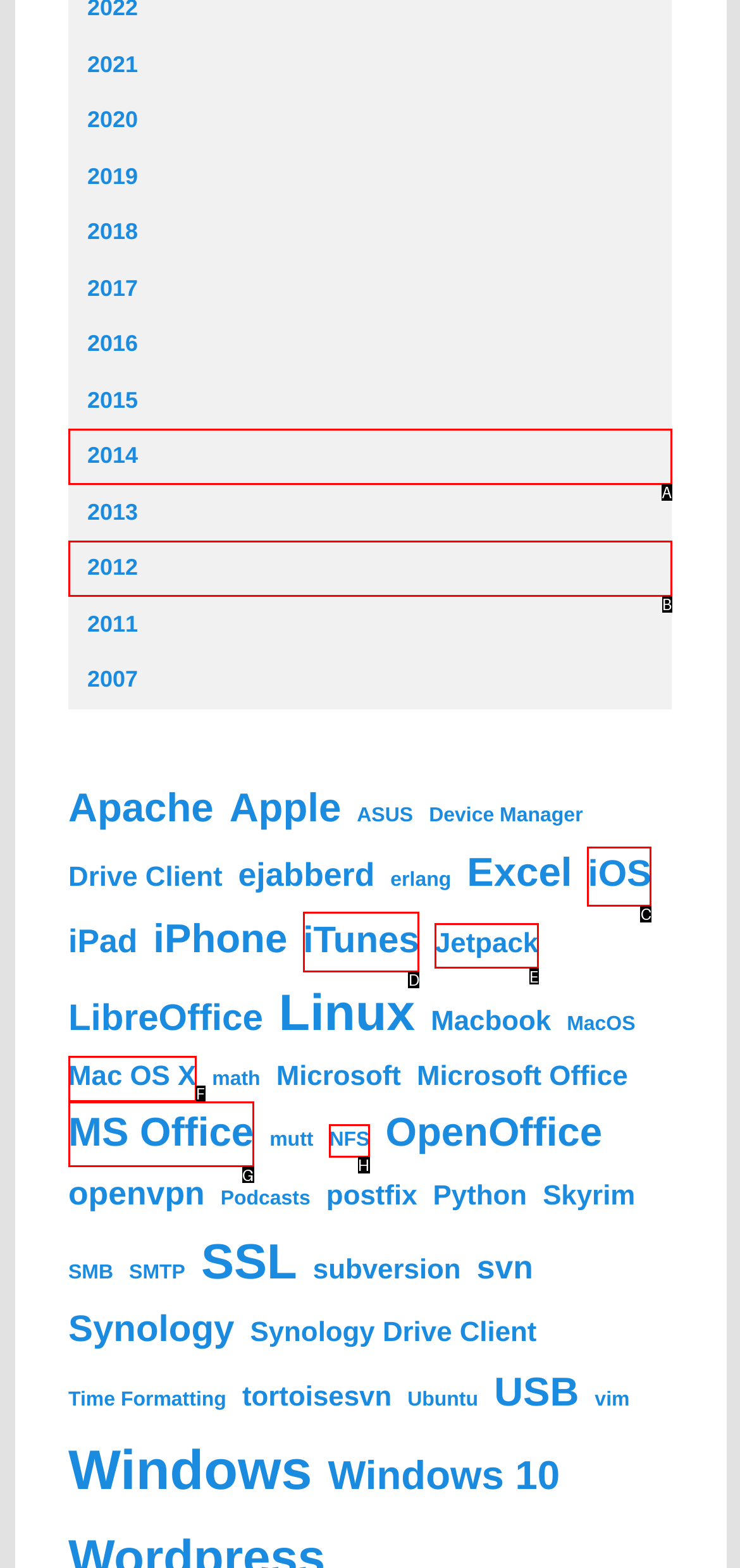Determine which option you need to click to execute the following task: Explore iOS items. Provide your answer as a single letter.

C